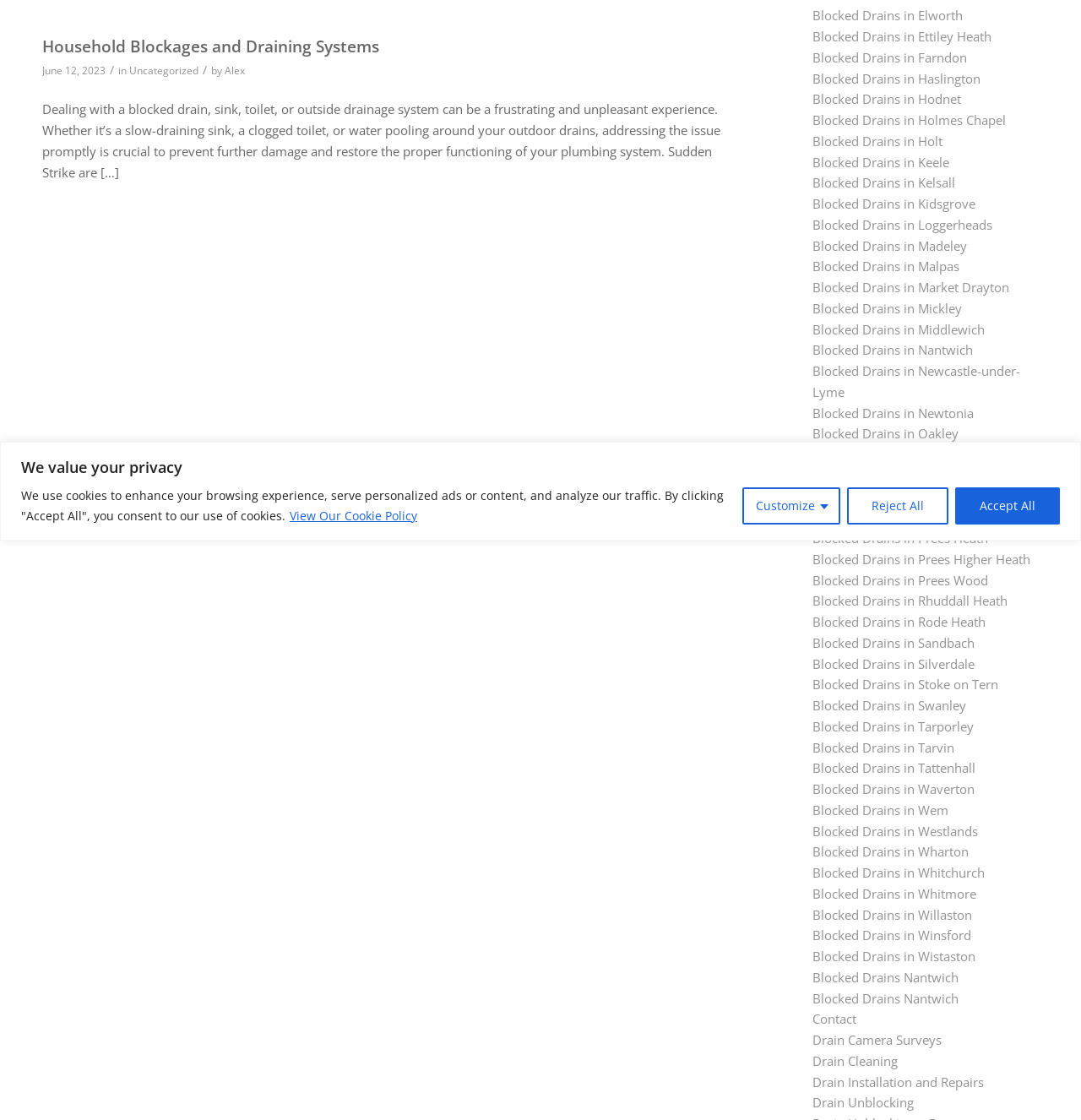Find the coordinates for the bounding box of the element with this description: "OK".

[0.659, 0.438, 0.722, 0.47]